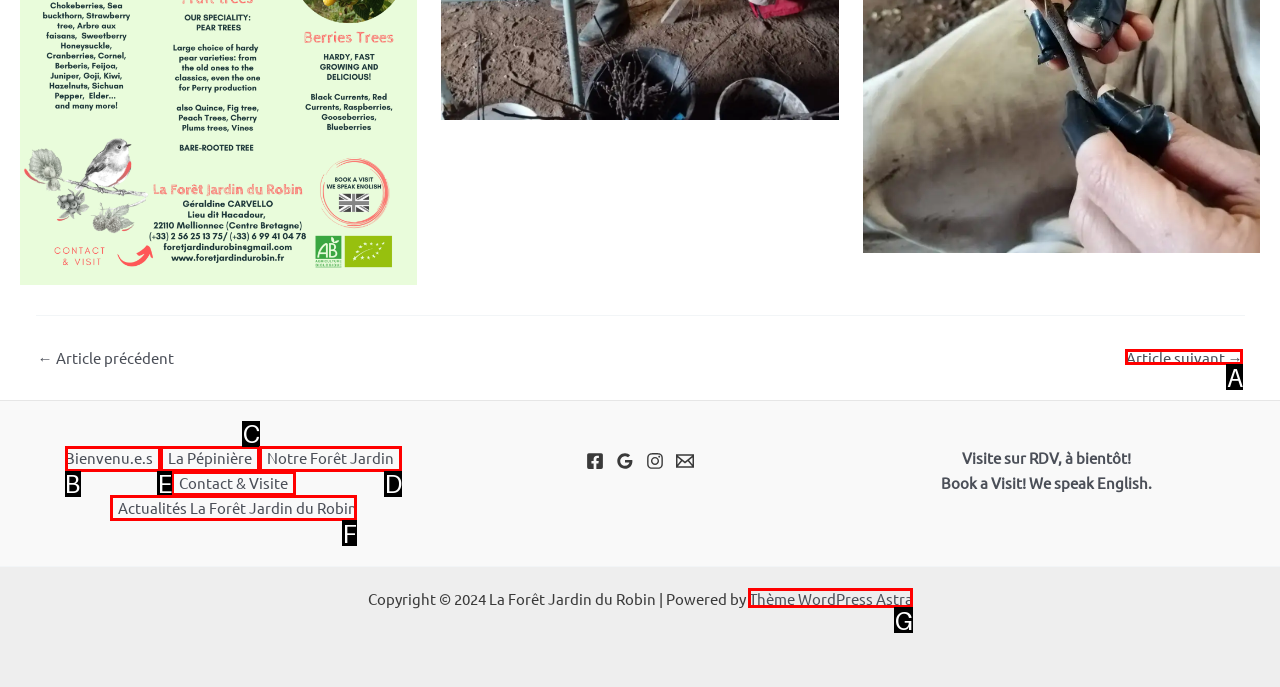Based on the element description: Bienvenu.e.s, choose the best matching option. Provide the letter of the option directly.

B